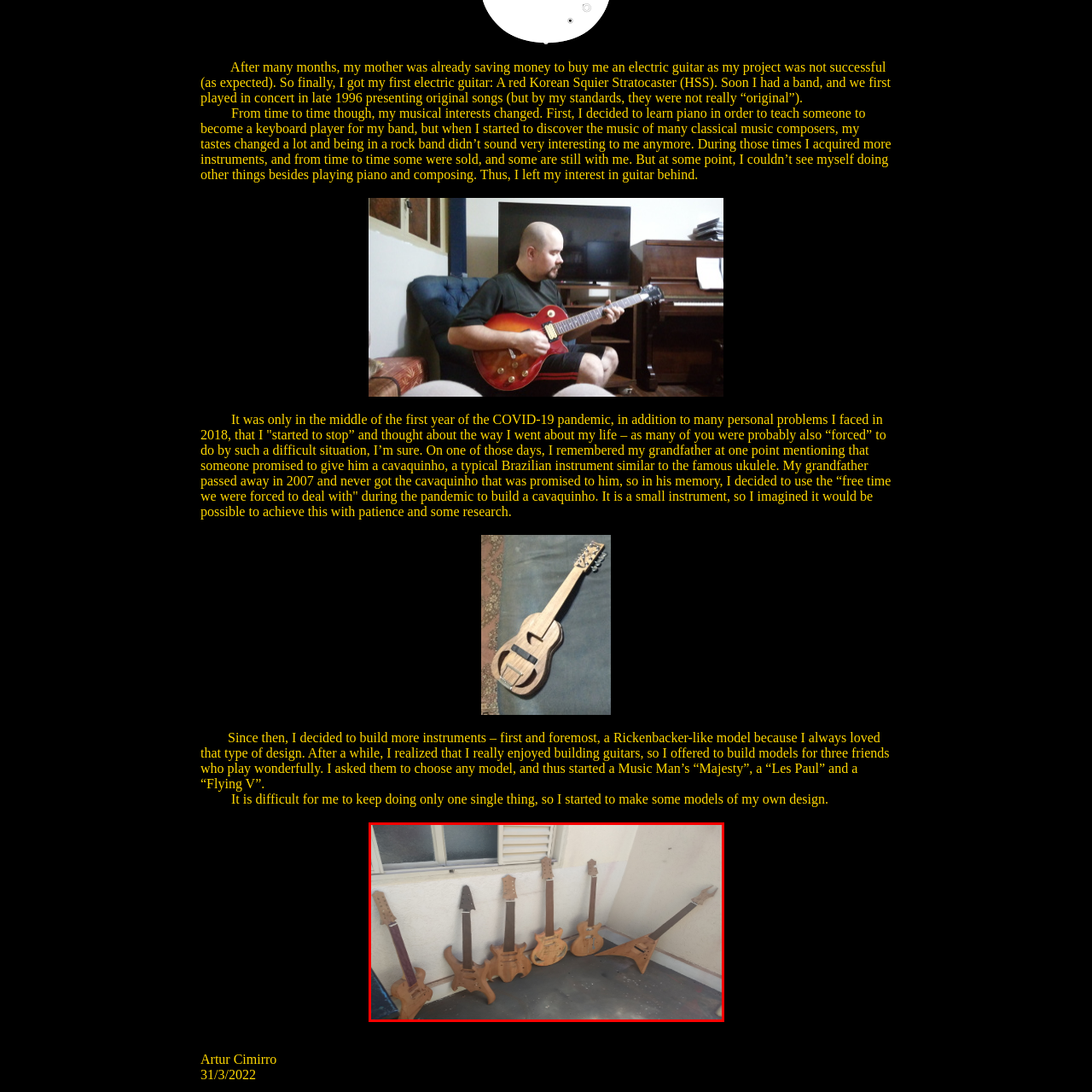Refer to the image within the red box and answer the question concisely with a single word or phrase: What is the condition of the wood?

Unfinished